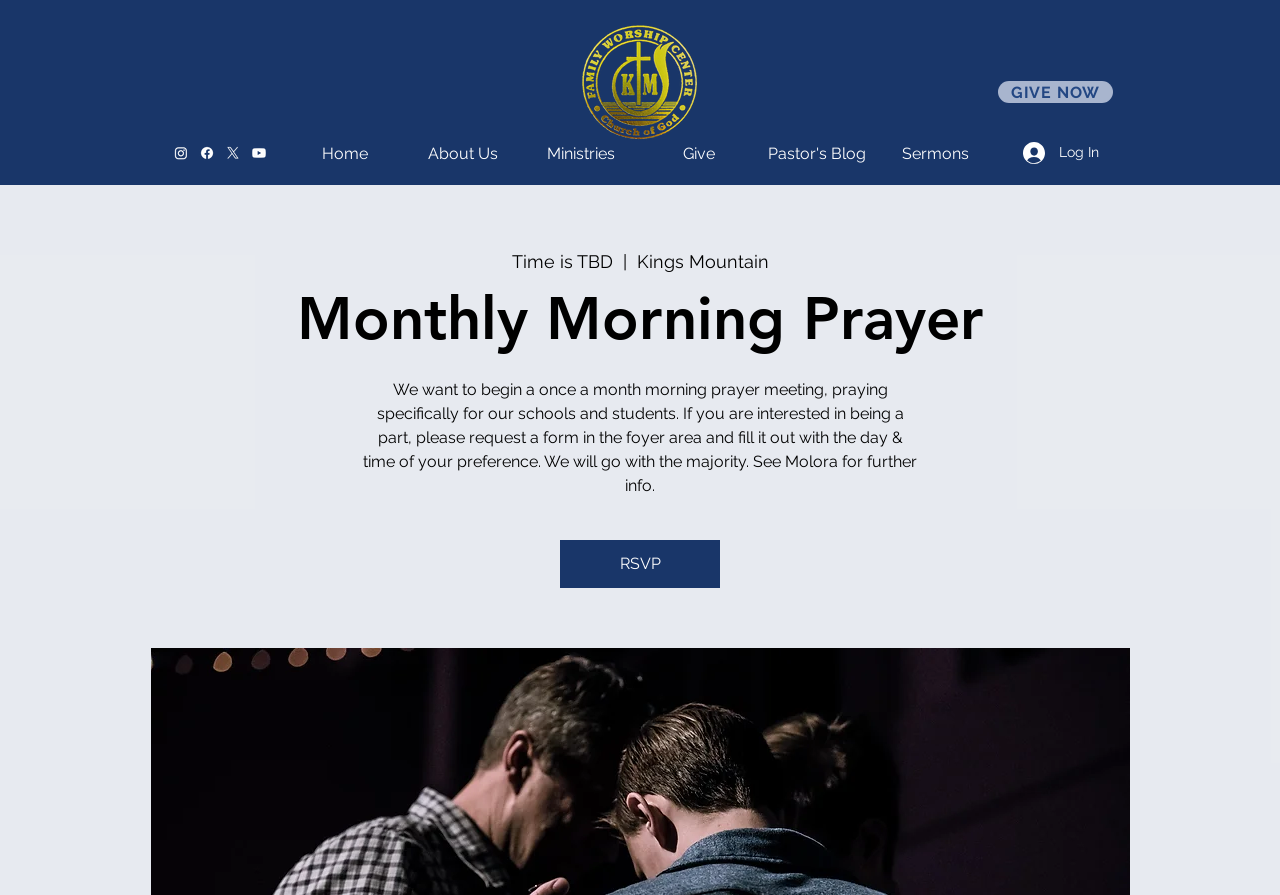Given the element description, predict the bounding box coordinates in the format (top-left x, top-left y, bottom-right x, bottom-right y), using floating point numbers between 0 and 1: GIVE NOW

[0.78, 0.091, 0.87, 0.115]